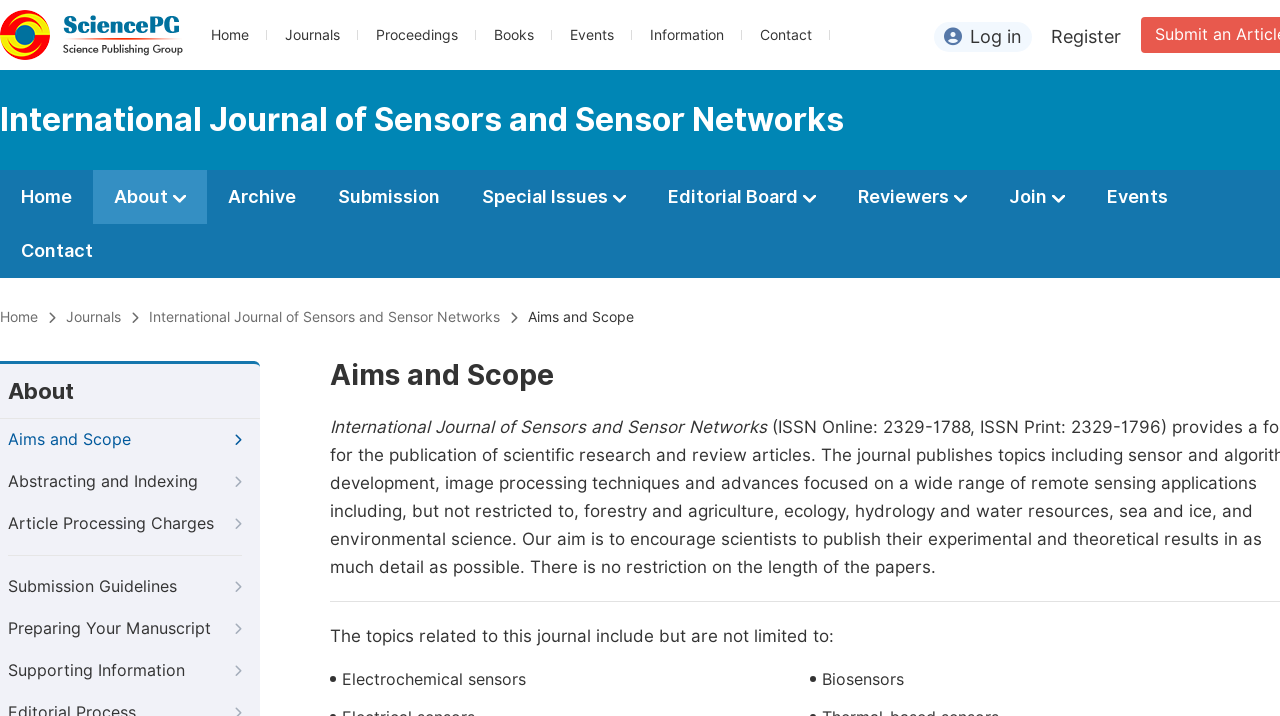What is the purpose of the 'Submission' link?
Based on the image, answer the question in a detailed manner.

I inferred the answer by looking at the context of the 'Submission' link. It is located in a section that appears to be related to the journal's publication process, and it is likely that the link is used to submit a manuscript for publication.